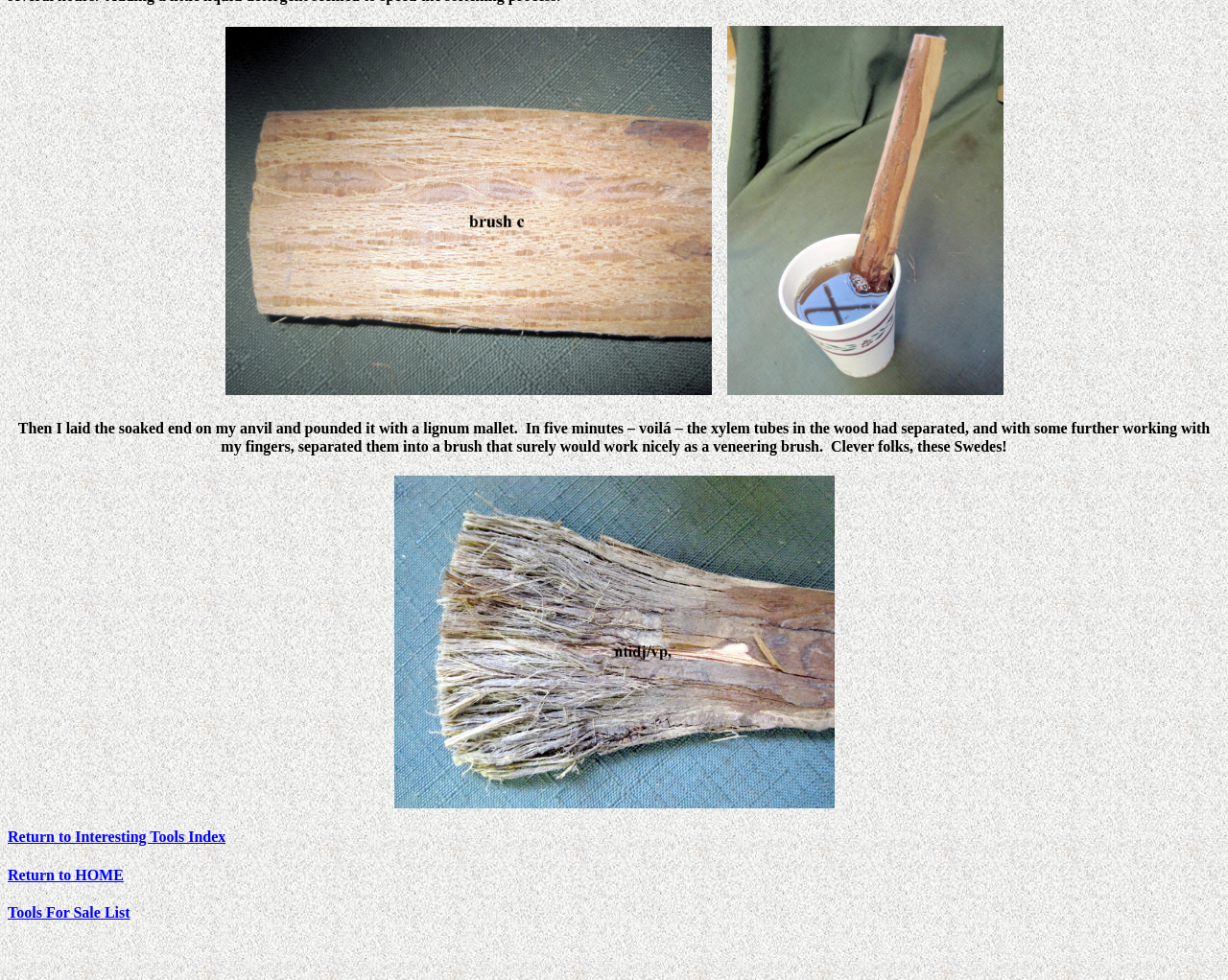What is the author doing to the wood?
Please craft a detailed and exhaustive response to the question.

The author is pounding the soaked end of the wood with a lignum mallet on an anvil, which causes the xylem tubes in the wood to separate, allowing the author to create a brush.